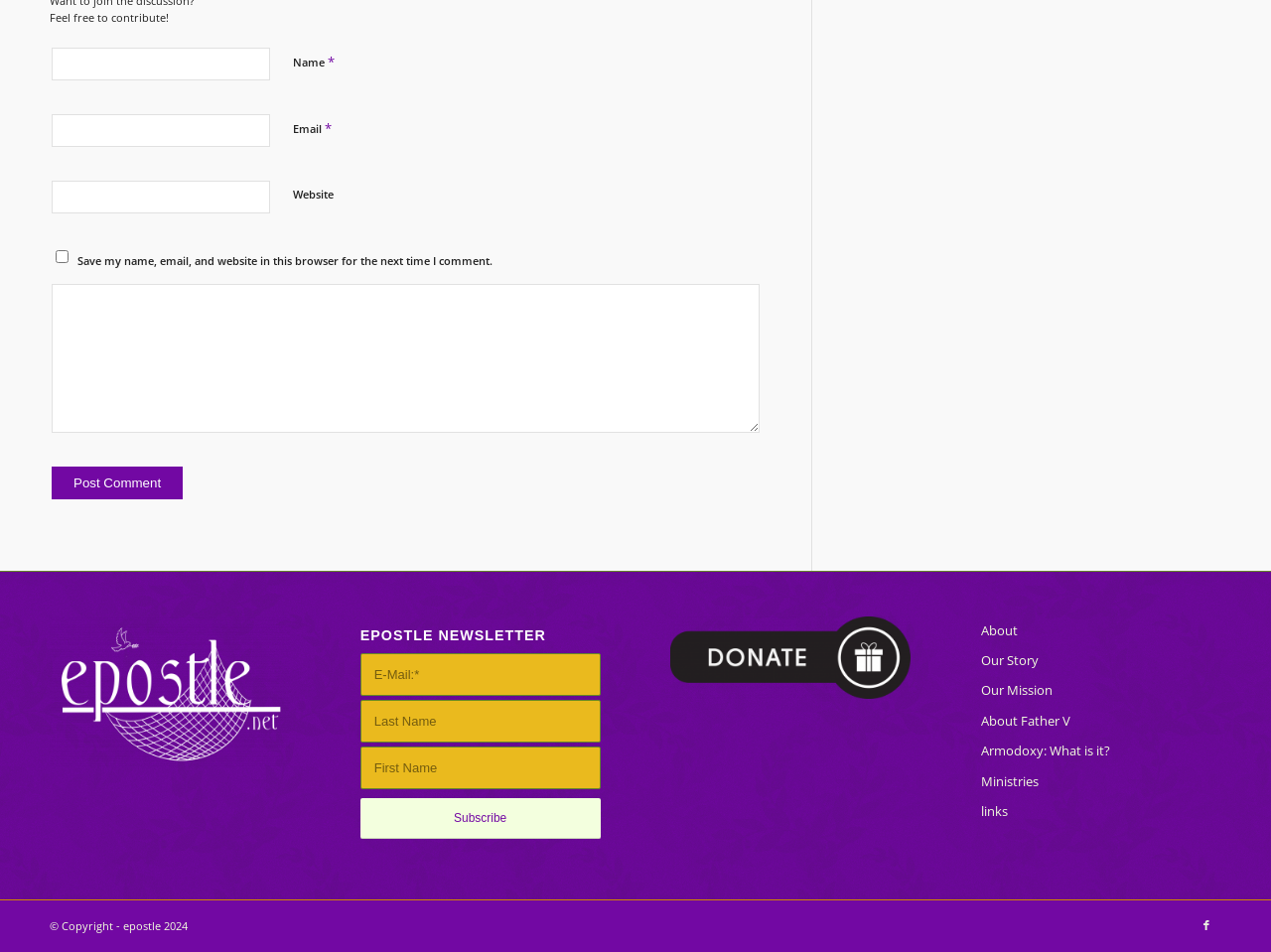Identify the coordinates of the bounding box for the element described below: "Tags". Return the coordinates as four float numbers between 0 and 1: [left, top, right, bottom].

None